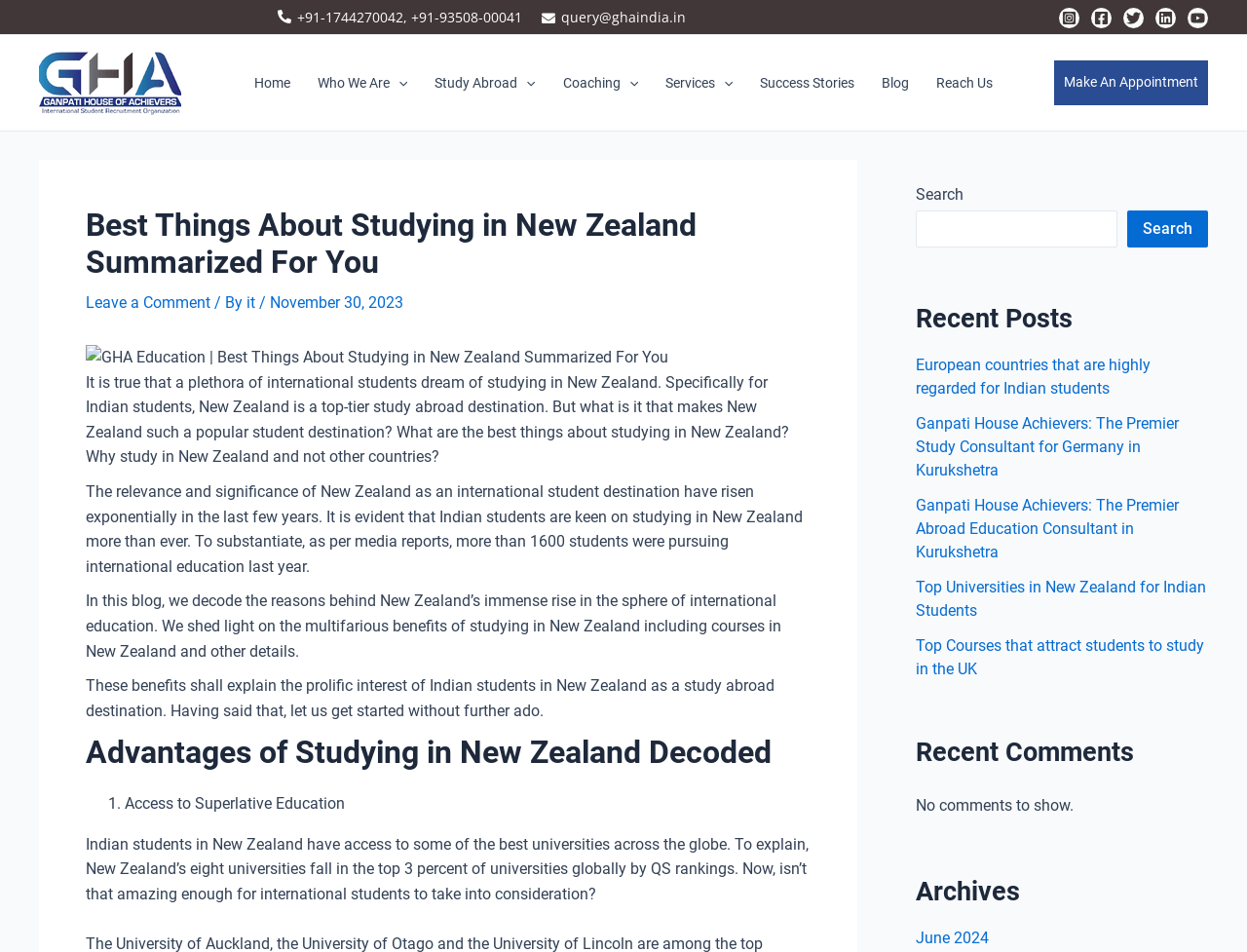What is the email address of GHA Education?
Please answer the question with a detailed and comprehensive explanation.

The email address of GHA Education can be found in the header section of the webpage, specifically in the 'Header Widget 2' section, where it is displayed as 'query@ghaindia.in'.